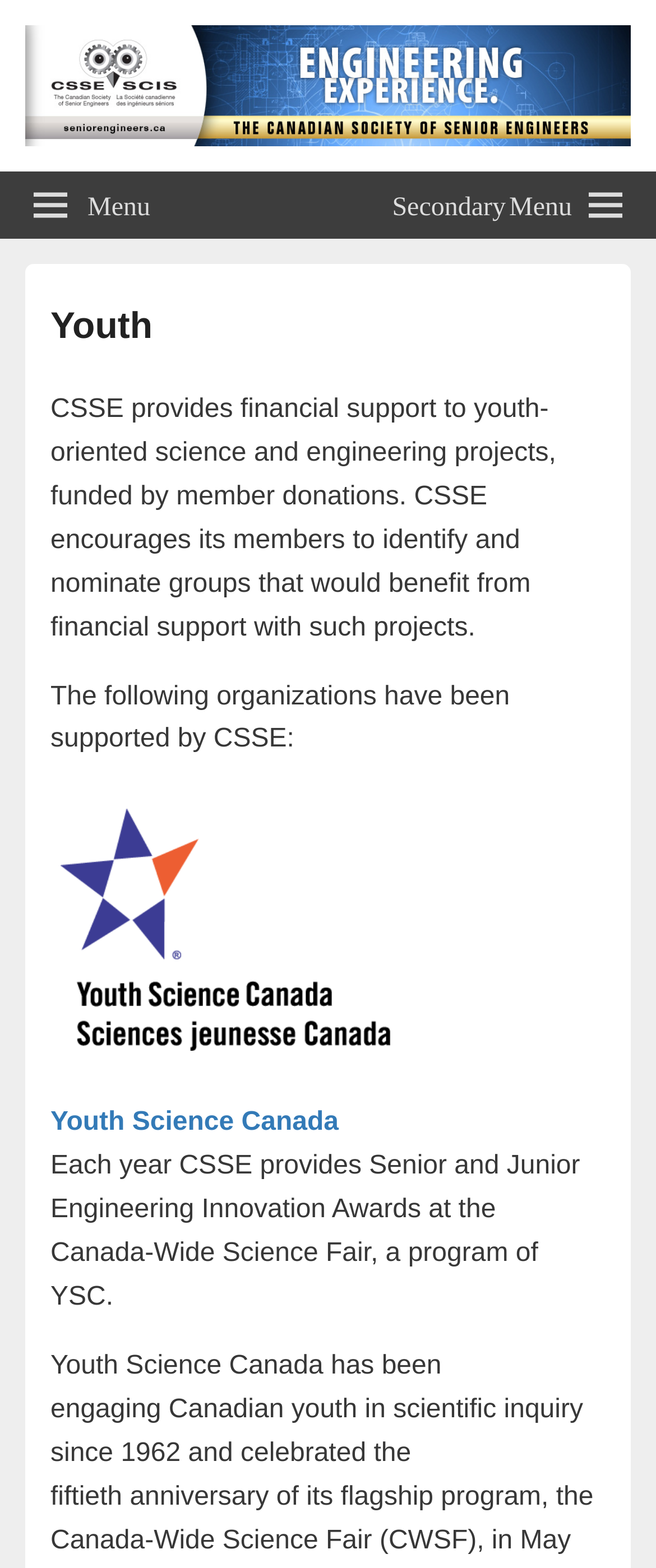What is the purpose of CSSE's financial support to youth-oriented projects?
Please give a detailed and thorough answer to the question, covering all relevant points.

According to the StaticText element, CSSE encourages its members to 'identify and nominate groups that would benefit from financial support with such projects', implying that the purpose of the financial support is to benefit these groups.